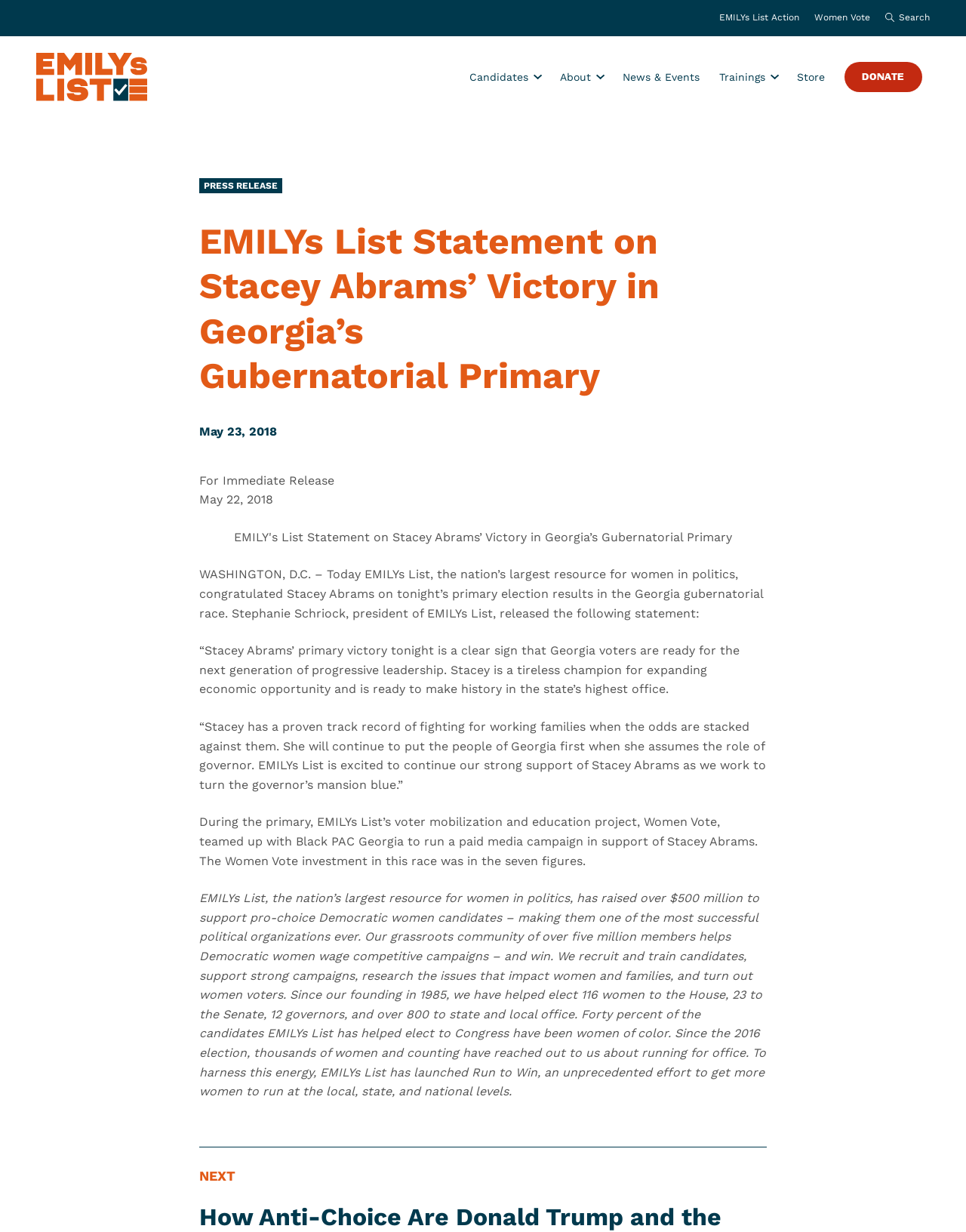What is the name of the candidate mentioned in the press release?
Please respond to the question thoroughly and include all relevant details.

I found the answer by reading the press release, which congratulates Stacey Abrams on her primary election results in the Georgia gubernatorial race. The press release quotes Stephanie Schriock, president of EMILYs List, praising Stacey Abrams' victory.